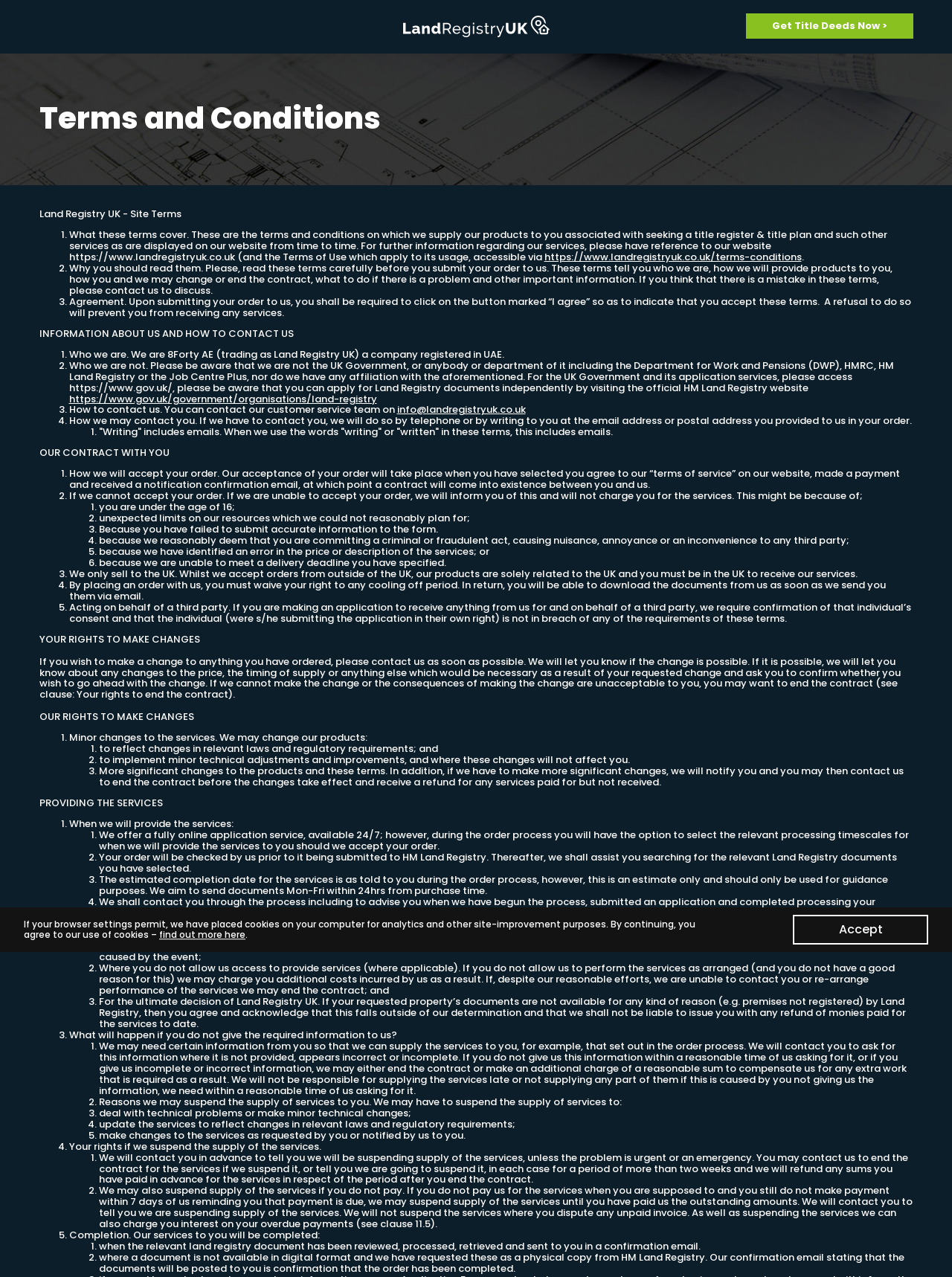Based on the provided description, "Membership", find the bounding box of the corresponding UI element in the screenshot.

None